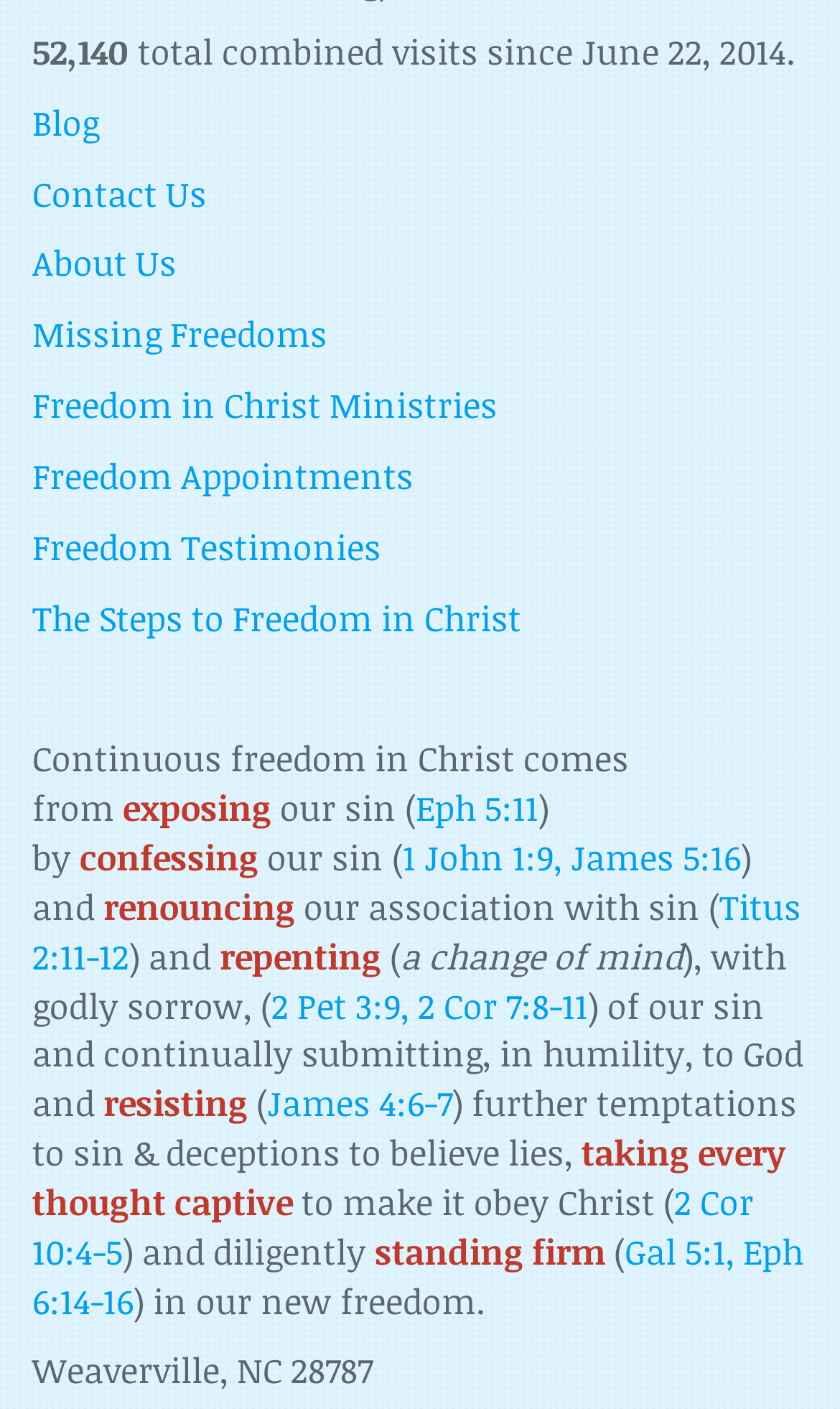What is the link above 'About Us'?
Give a one-word or short phrase answer based on the image.

Blog